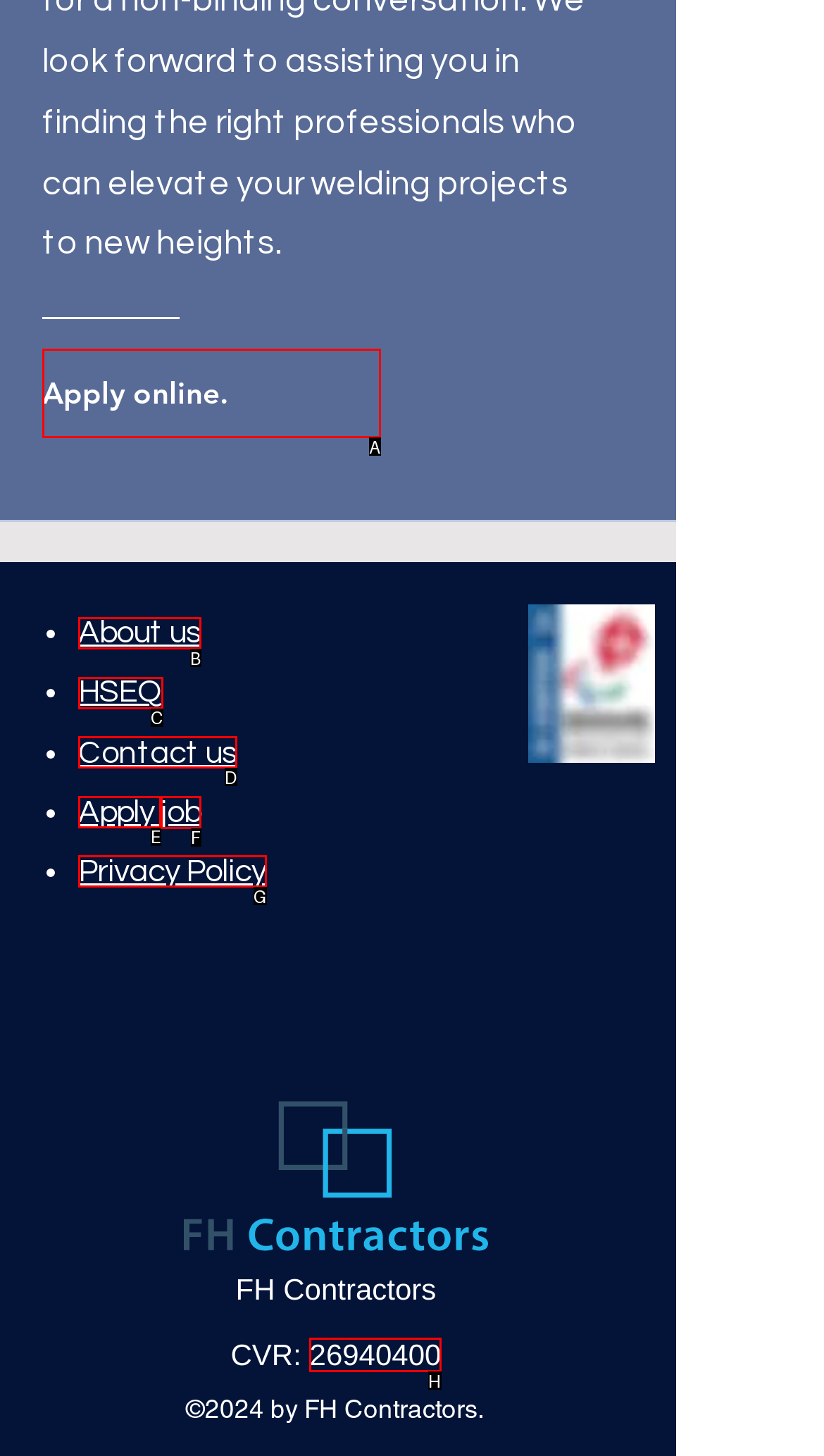Identify the correct UI element to click to achieve the task: View job.
Answer with the letter of the appropriate option from the choices given.

F